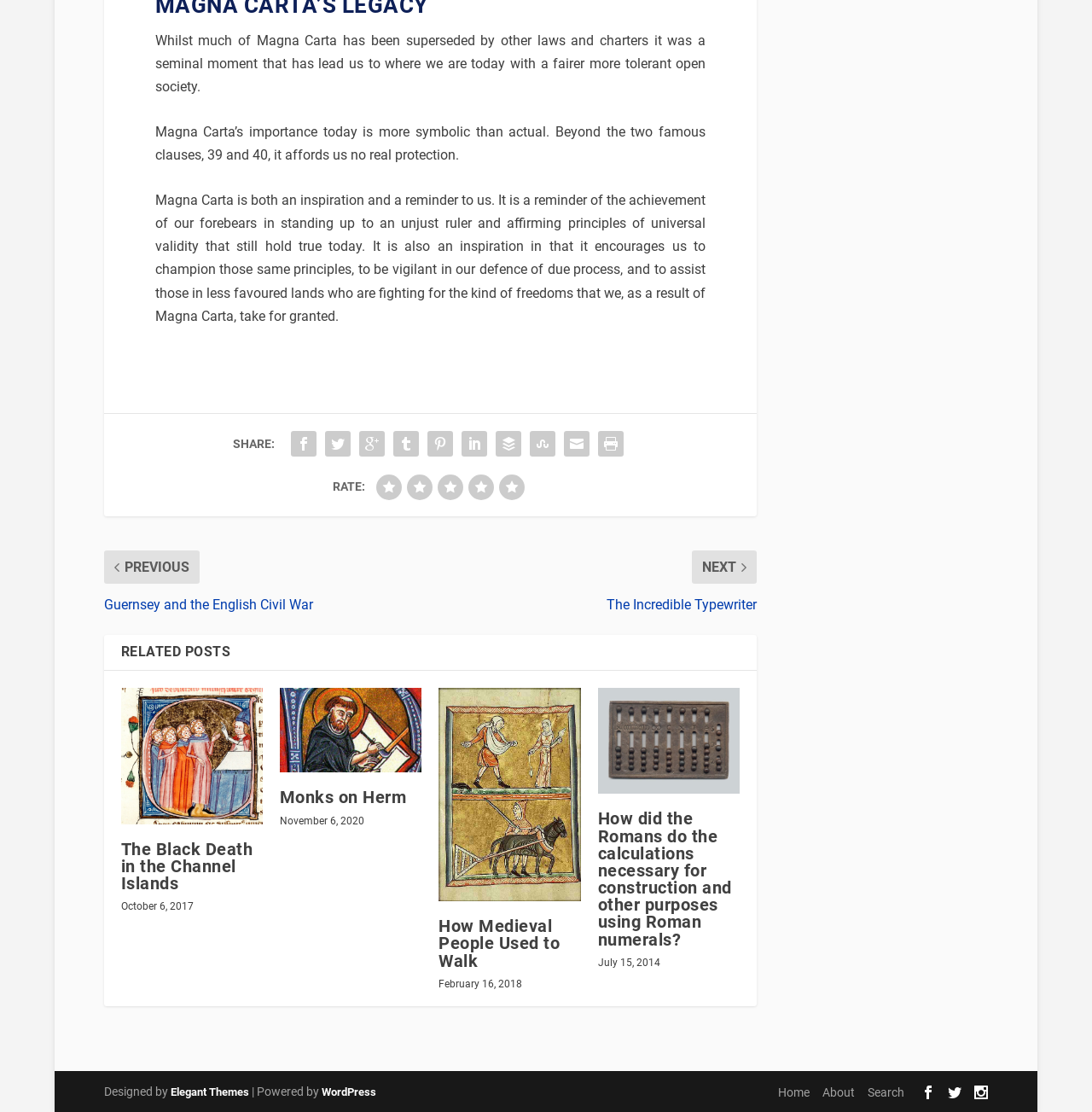Can you find the bounding box coordinates for the element that needs to be clicked to execute this instruction: "Share on social media"? The coordinates should be given as four float numbers between 0 and 1, i.e., [left, top, right, bottom].

[0.262, 0.384, 0.294, 0.414]